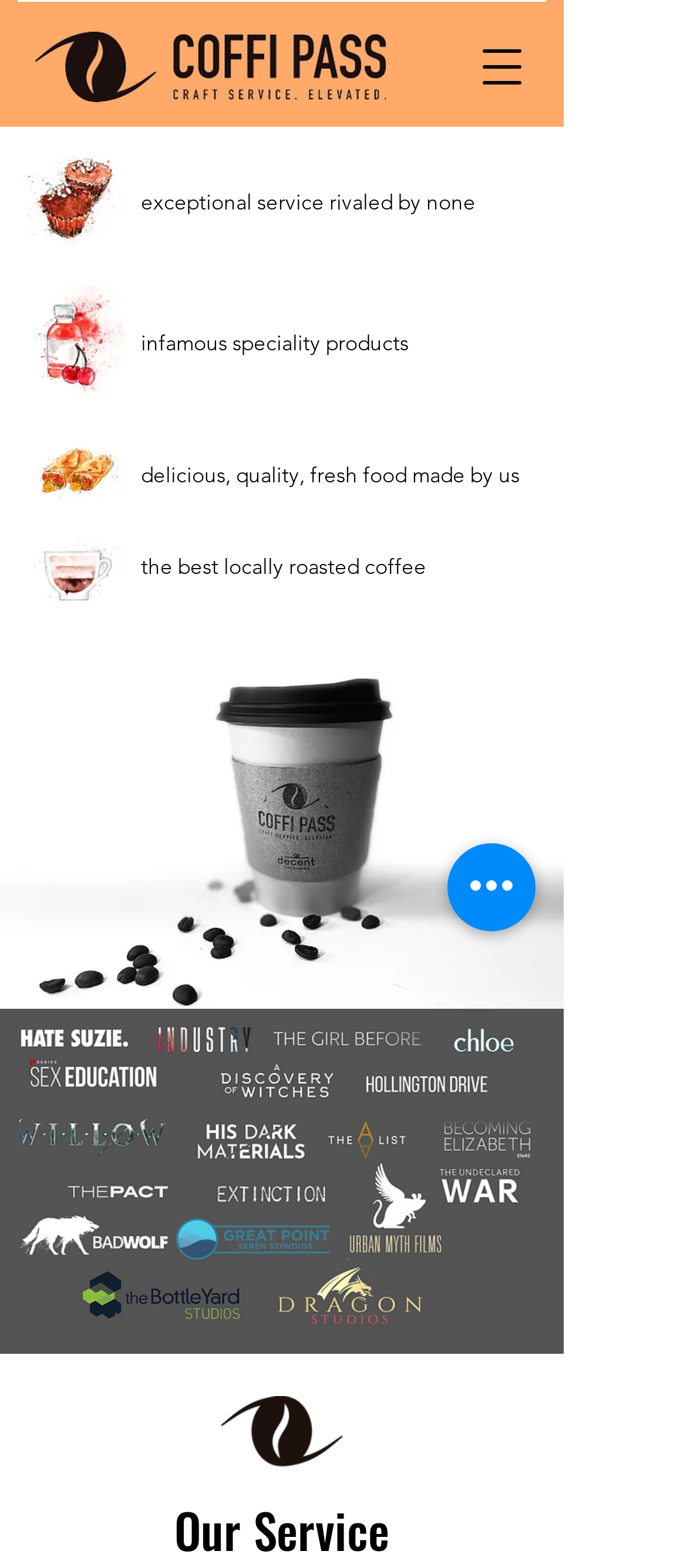Please provide a one-word or phrase answer to the question: 
What is the focus of the 'Our Service' section?

Craft Service